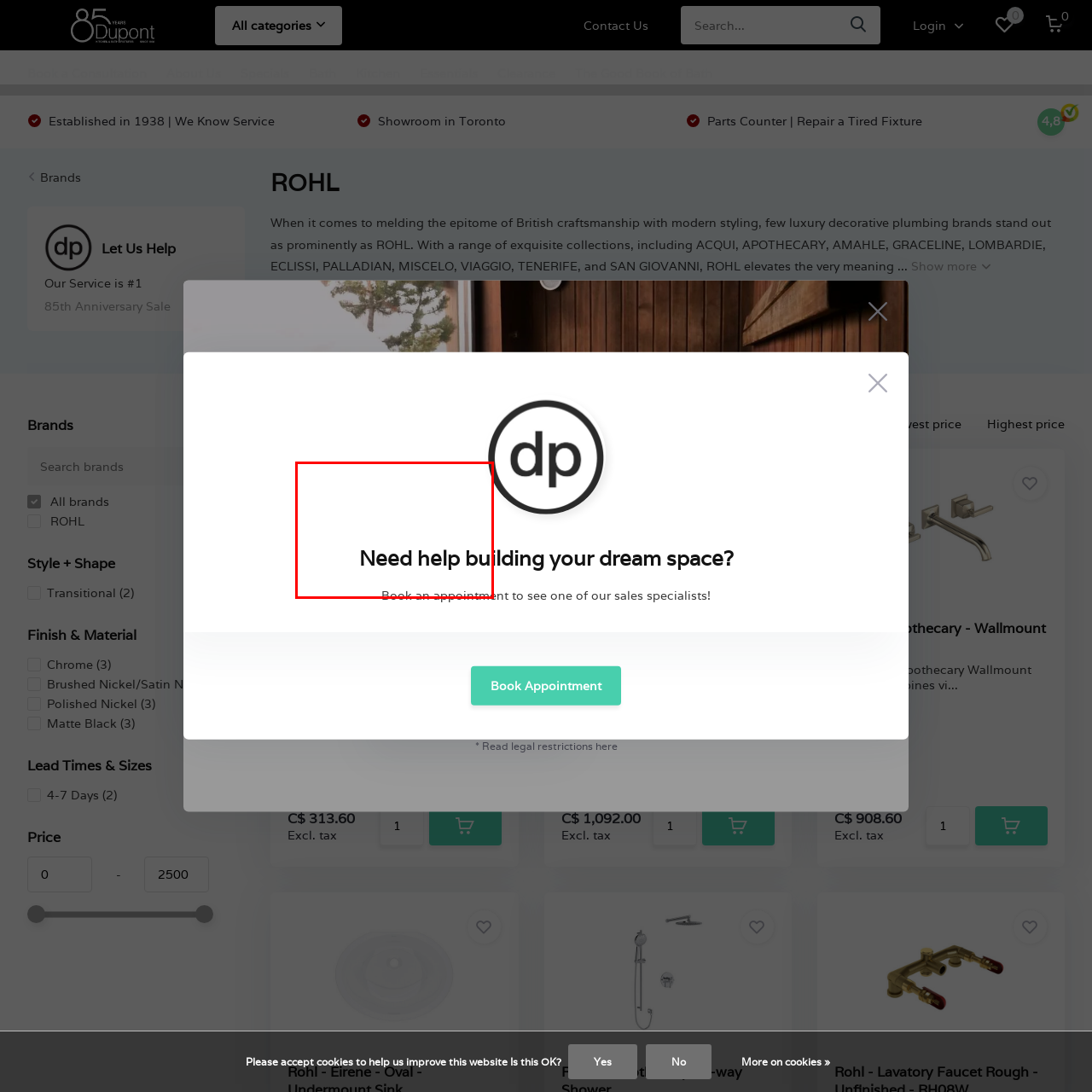Look at the photo within the red outline and describe it thoroughly.

The image features a prominent call-to-action element encouraging visitors to seek assistance with their projects. The bold text reads, "Need help building?" which signals support and guidance. Below this, the smaller text invites users to "Book an appointment," indicating that personalized service is available. This invitation suggests that the business is focused on customer service, aiming to assist clients in navigating their selections or projects. The overall design is simple yet effective, drawing attention to the importance of client engagement.